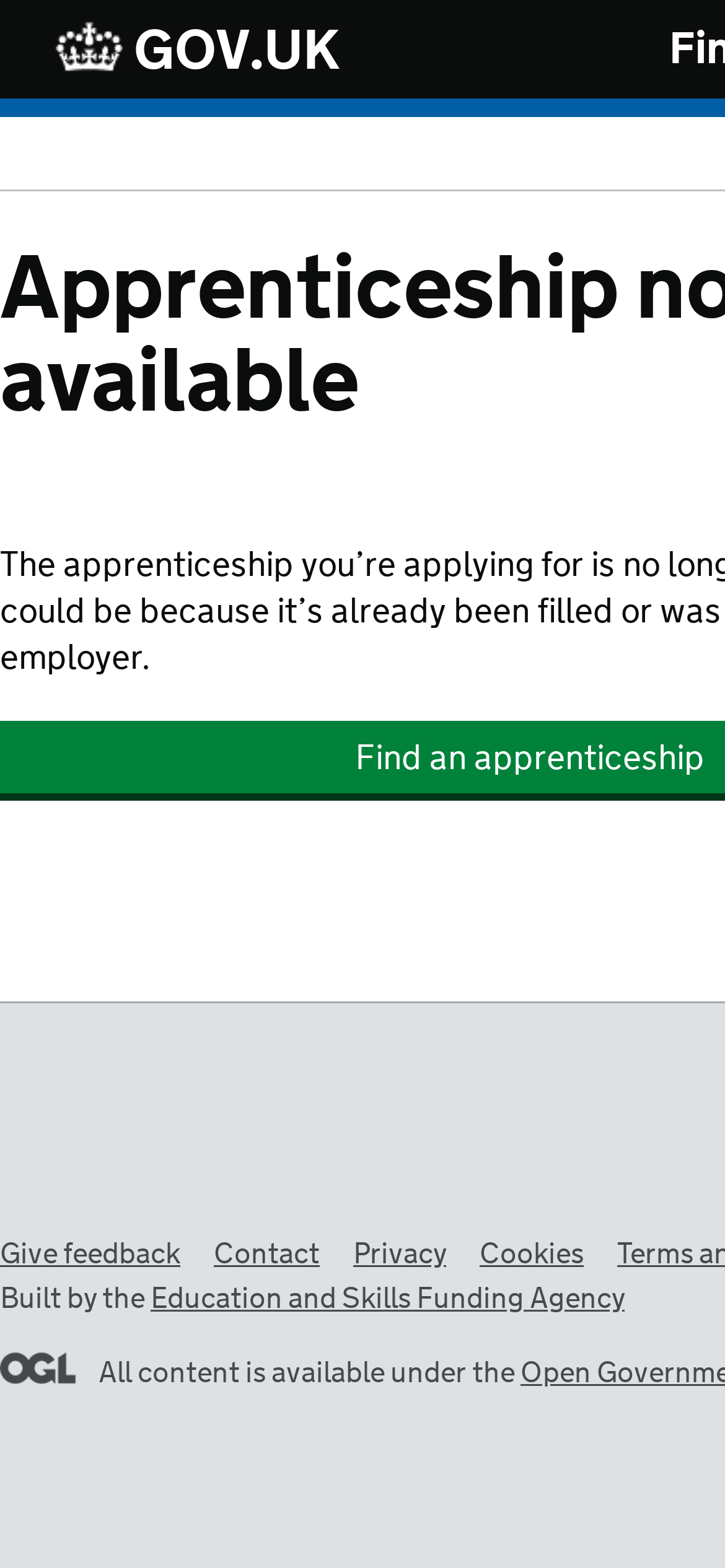Please answer the following question using a single word or phrase: 
What is the purpose of the 'Give feedback' link?

To provide feedback